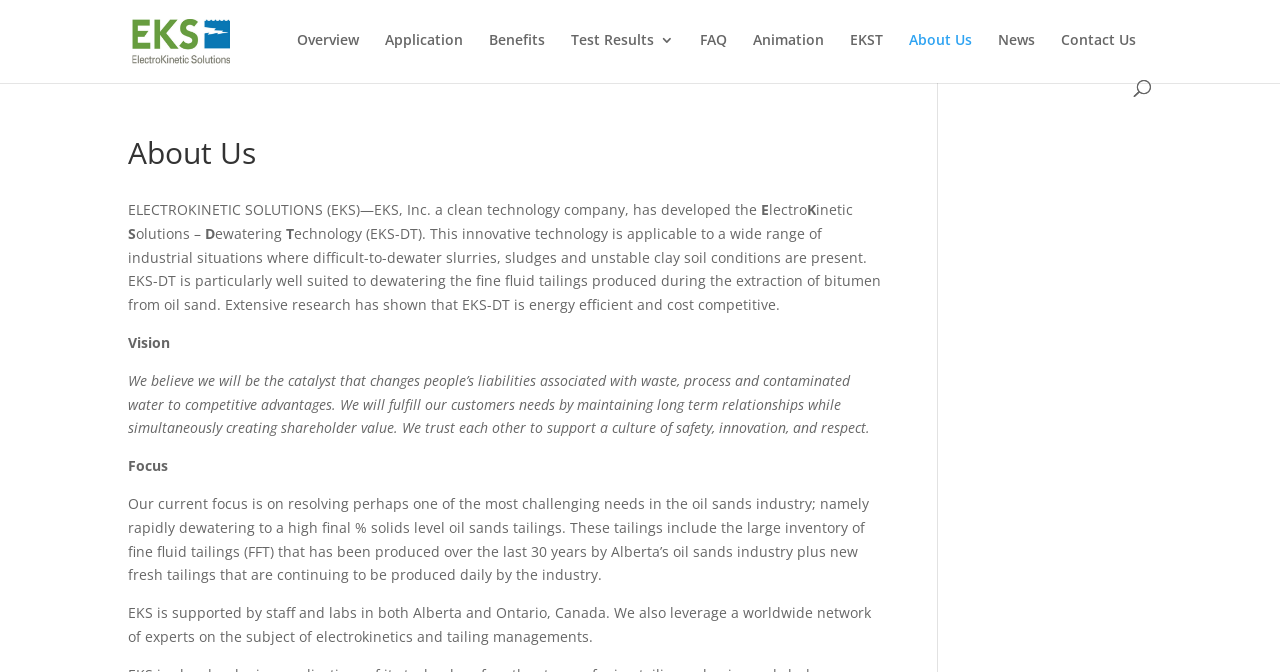What is the focus of EKS currently?
Based on the image, answer the question with as much detail as possible.

The current focus of EKS is on resolving the challenging needs in the oil sands industry, specifically rapidly dewatering to a high final % solids level oil sands tailings, as mentioned in the text 'Our current focus is on resolving perhaps one of the most challenging needs in the oil sands industry...' on the webpage.